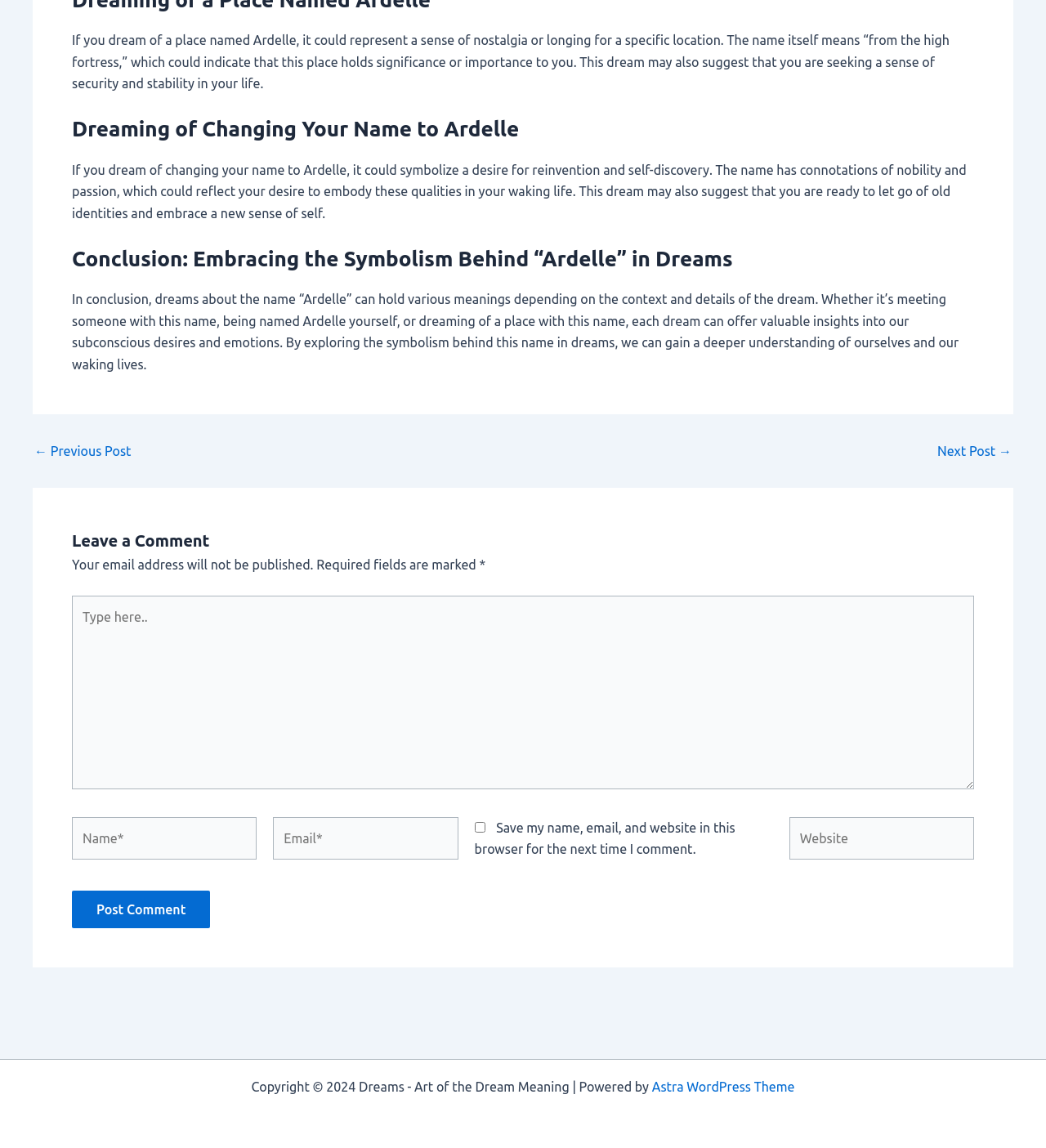What is the purpose of the textbox with the label 'Type here..'
Using the image, respond with a single word or phrase.

Leave a comment